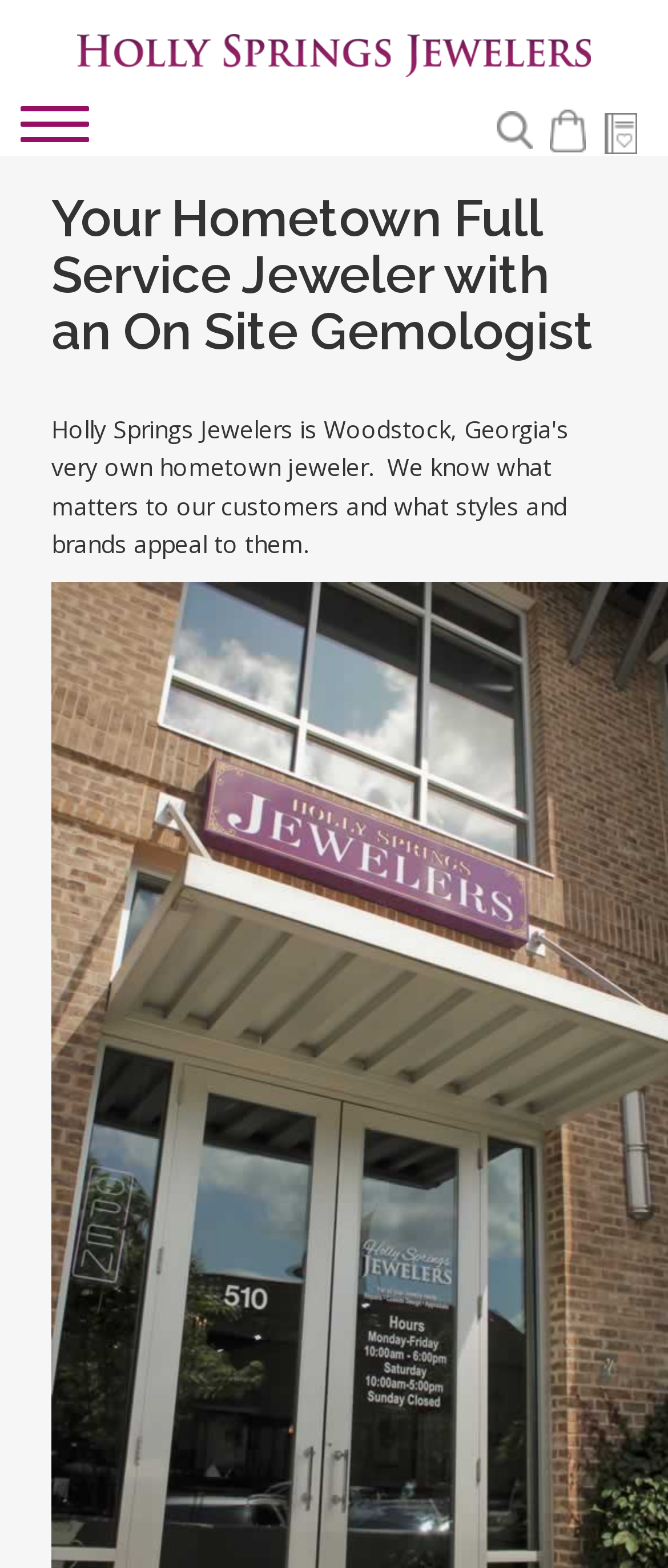Bounding box coordinates are given in the format (top-left x, top-left y, bottom-right x, bottom-right y). All values should be floating point numbers between 0 and 1. Provide the bounding box coordinate for the UI element described as: Toggle navigation

[0.028, 0.067, 0.136, 0.098]